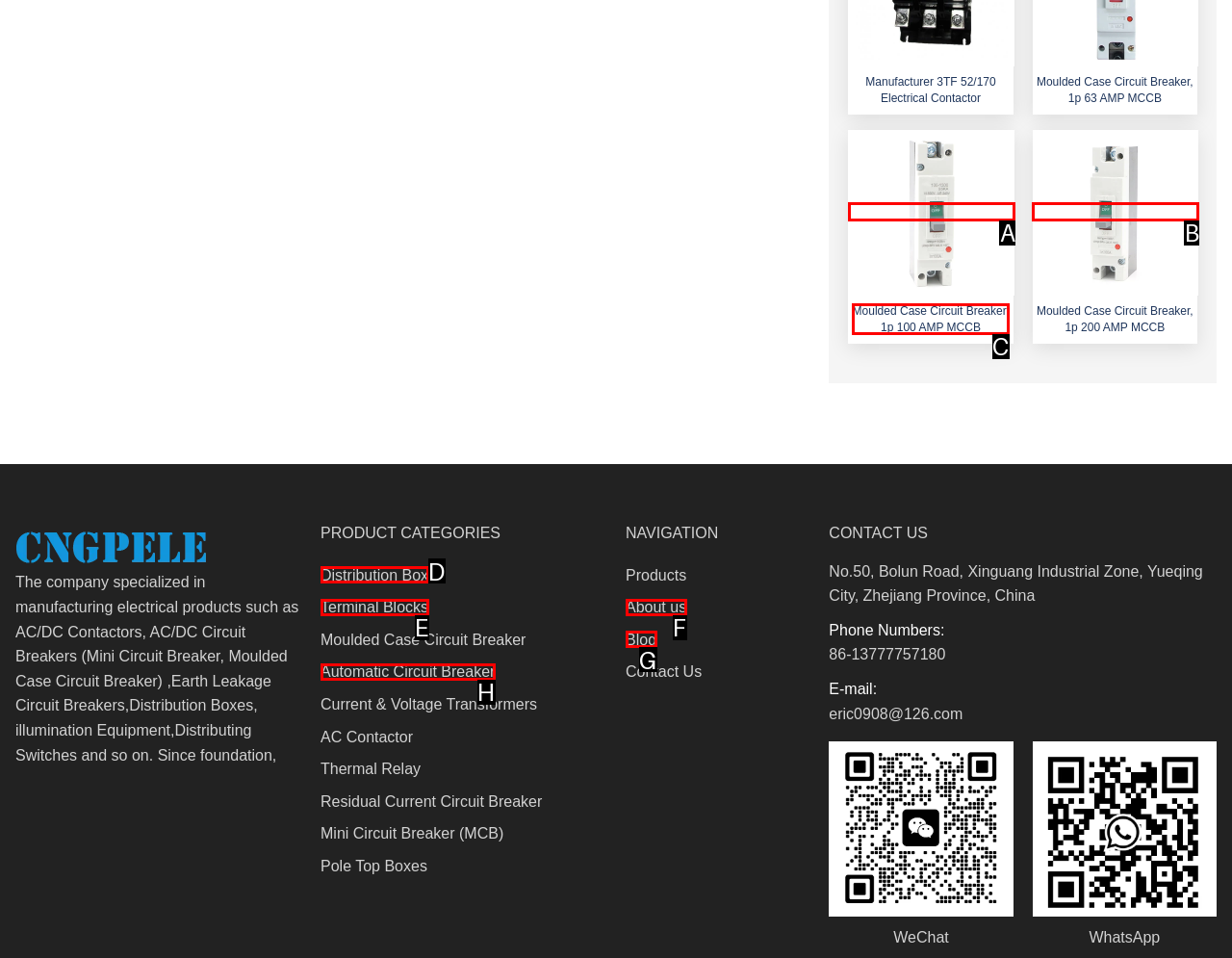Select the letter of the option that should be clicked to achieve the specified task: View the company's blog. Respond with just the letter.

G